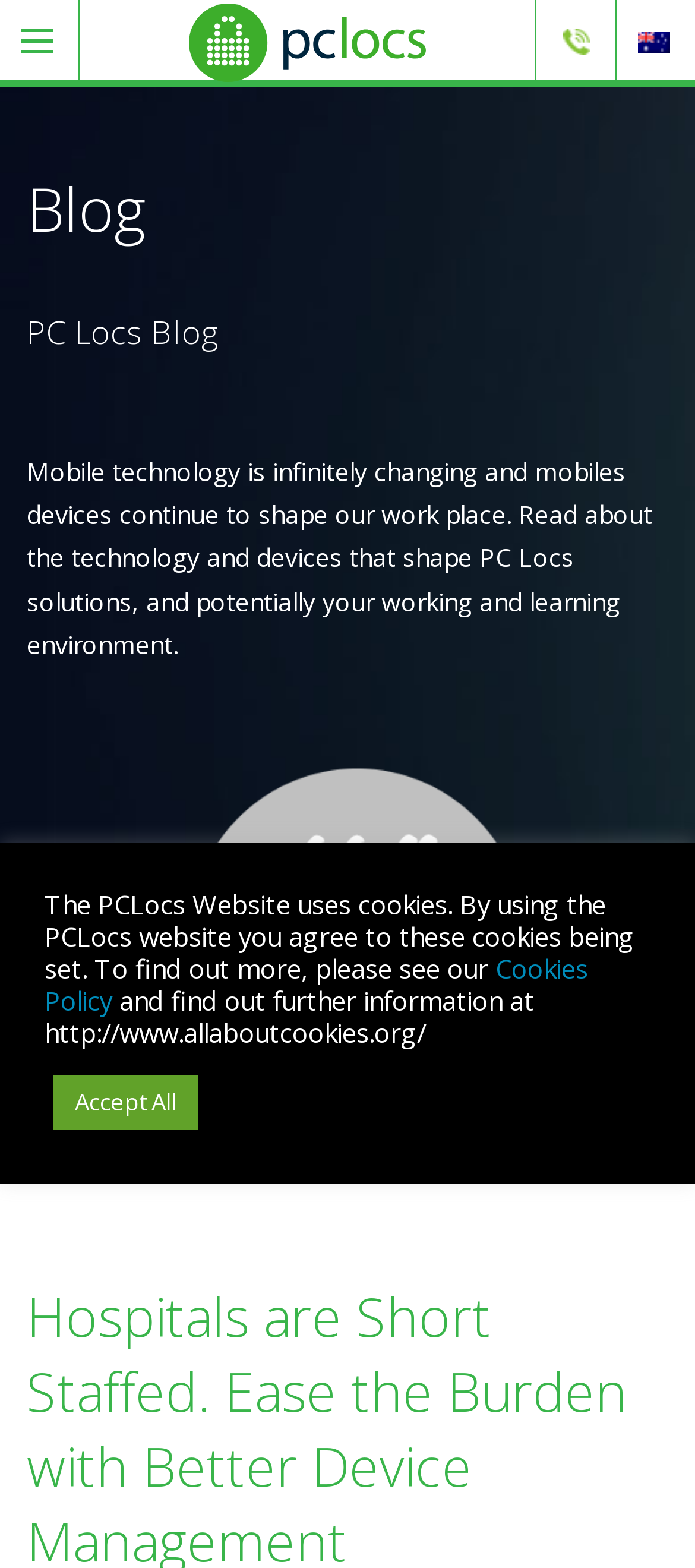Using the details in the image, give a detailed response to the question below:
What is the theme of the image on the webpage?

The image element with ID 250 is located near the link elements at the top section of the webpage. Based on the context and the topic of the blog, it can be inferred that the theme of the image is related to mobile devices, which is a key aspect of the blog's content.